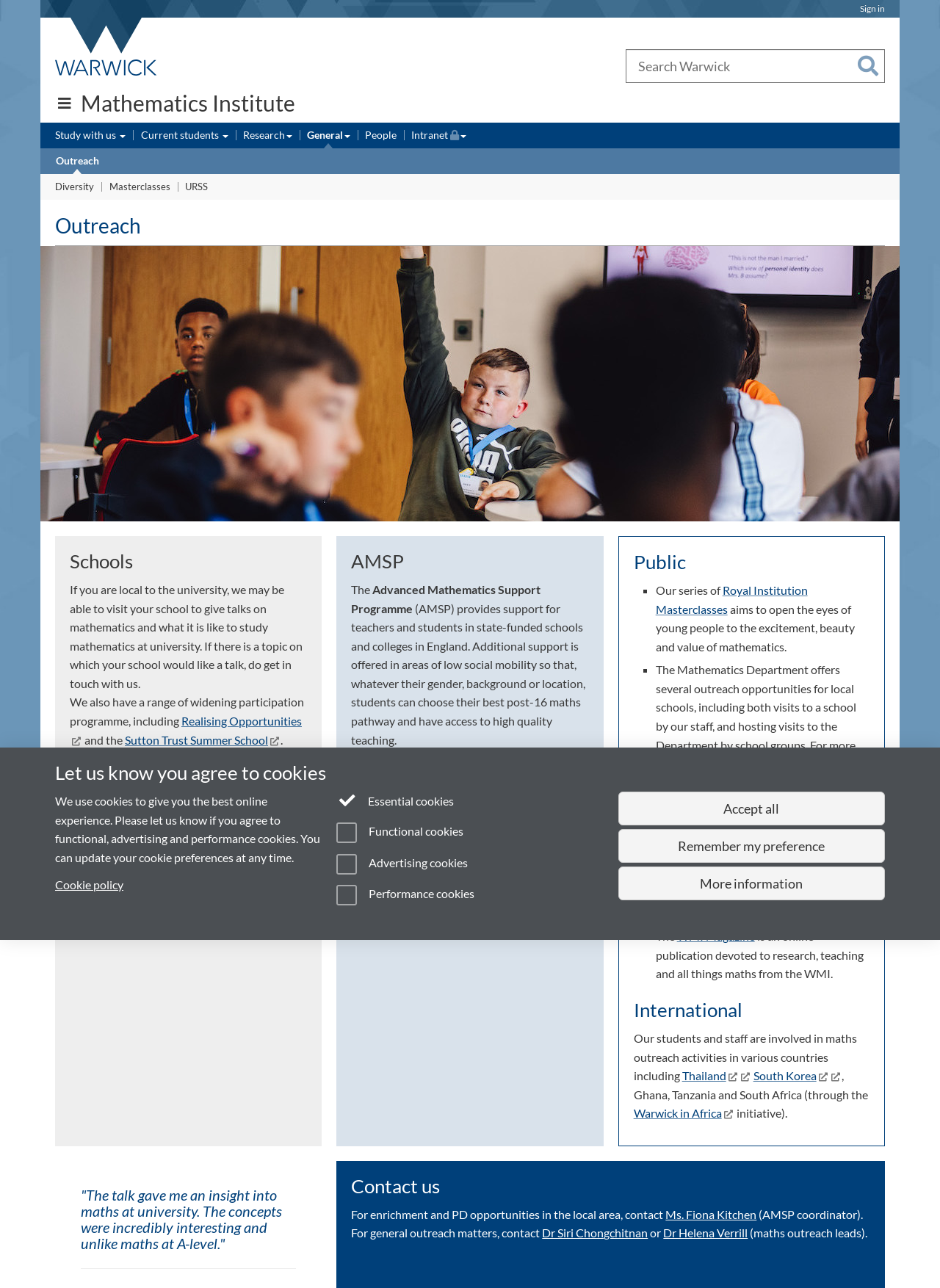Identify the bounding box coordinates of the clickable region to carry out the given instruction: "Visit Mathematics Institute".

[0.086, 0.07, 0.314, 0.09]